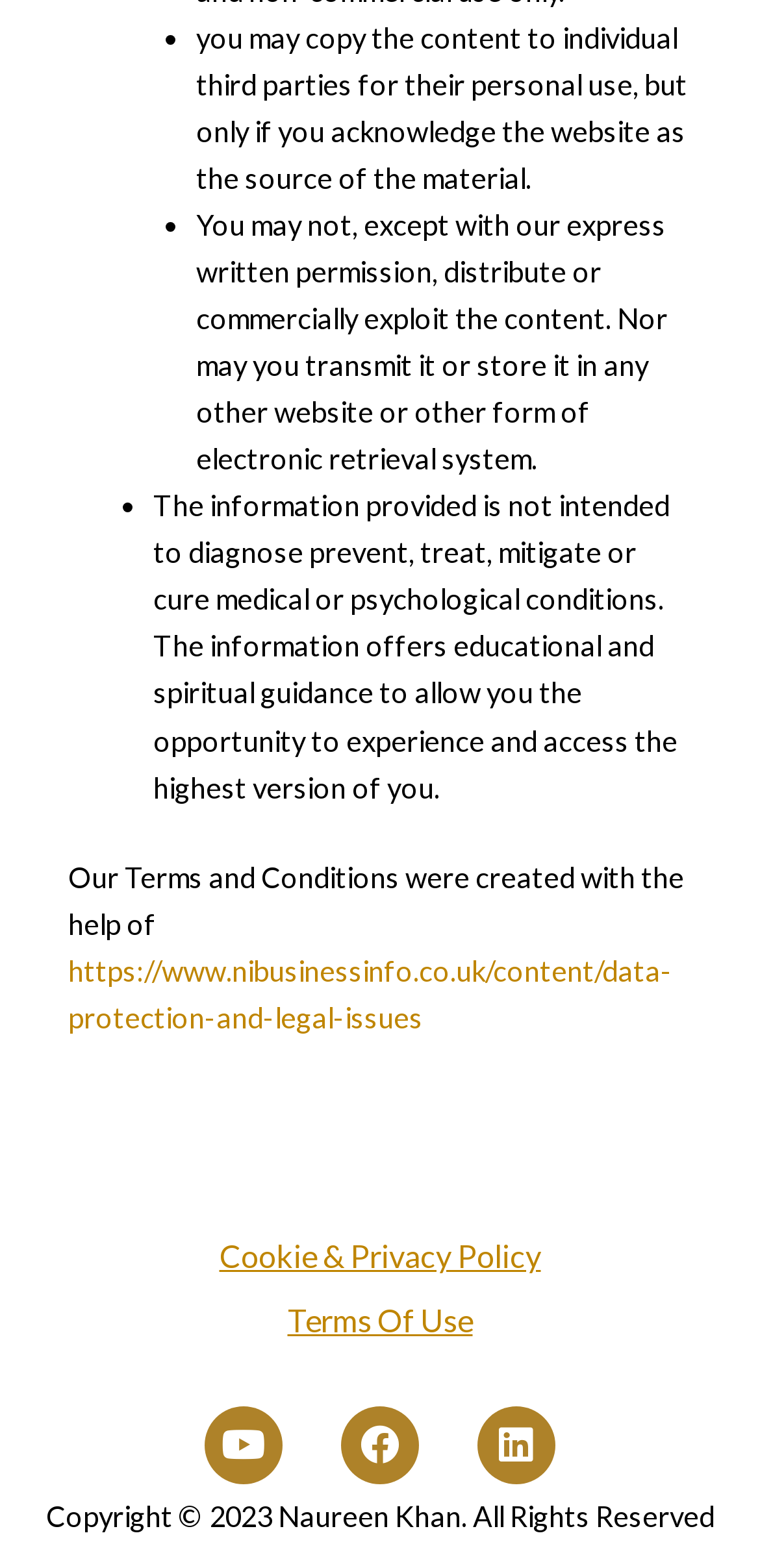Please answer the following question using a single word or phrase: 
What is not allowed with the content on this website?

Commercial exploitation